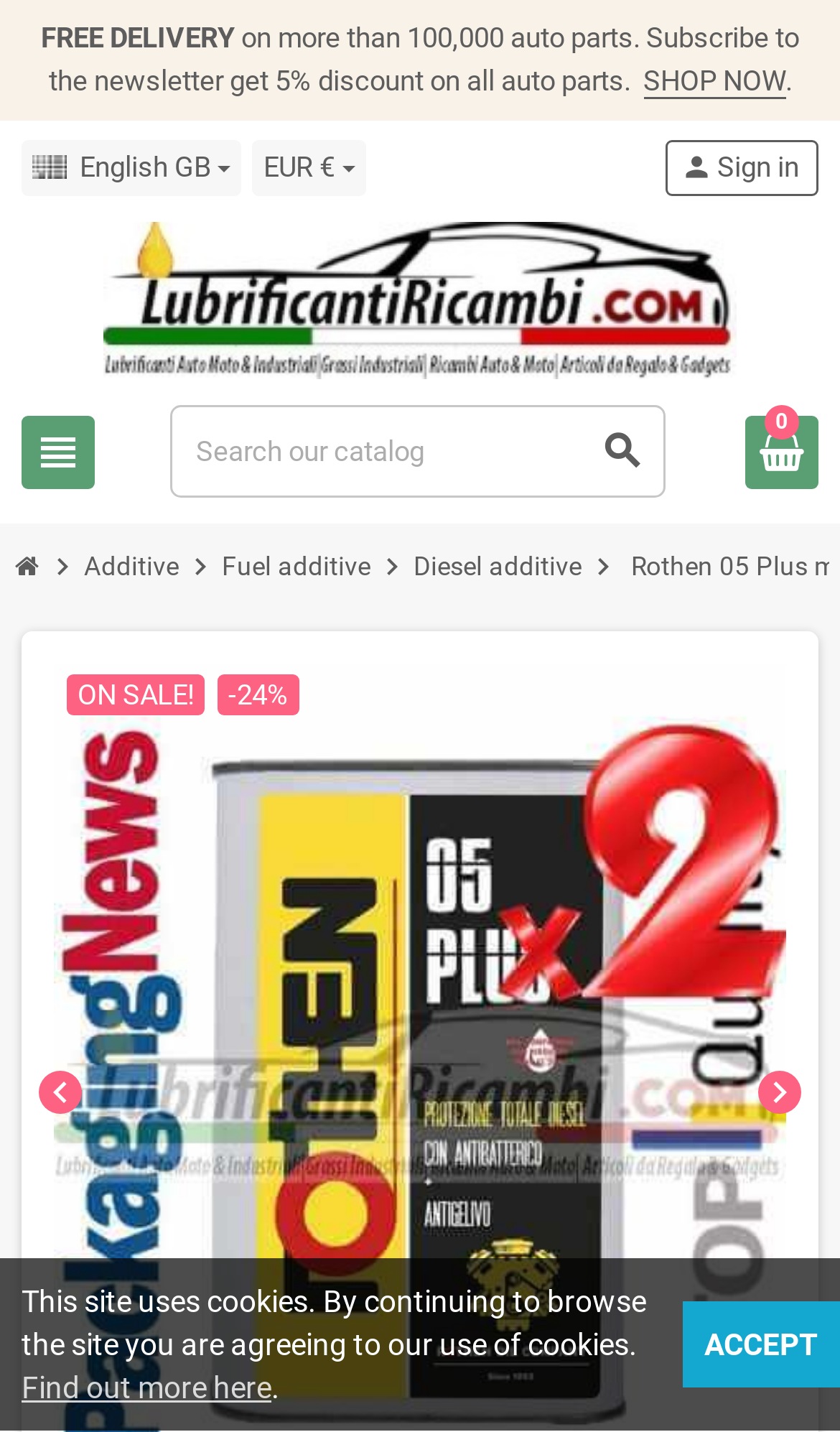Pinpoint the bounding box coordinates of the element to be clicked to execute the instruction: "View shopping cart".

[0.887, 0.29, 0.974, 0.341]